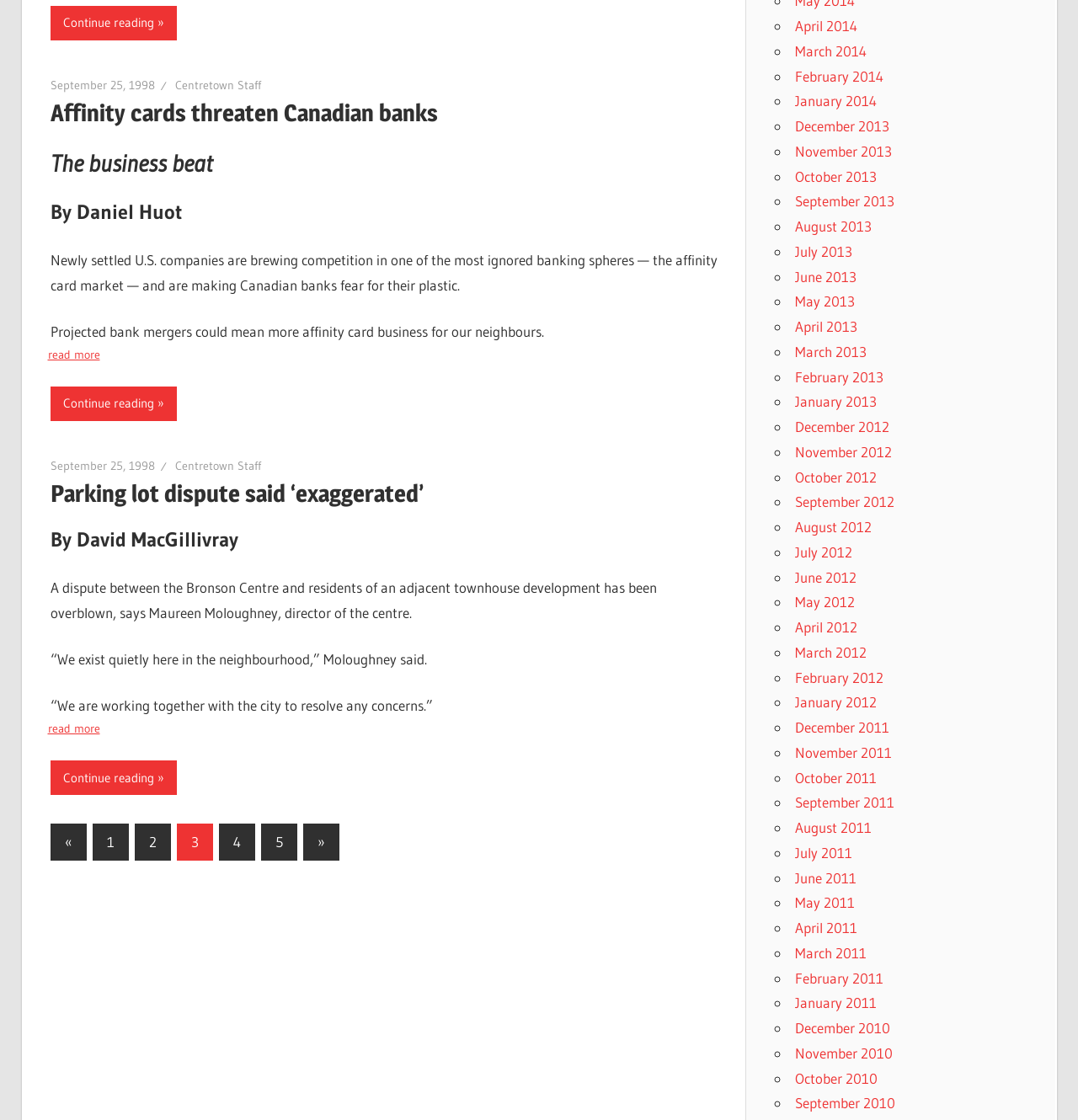Locate the bounding box coordinates of the clickable area to execute the instruction: "Read article 'Parking lot dispute said ‘exaggerated’'". Provide the coordinates as four float numbers between 0 and 1, represented as [left, top, right, bottom].

[0.046, 0.428, 0.393, 0.453]